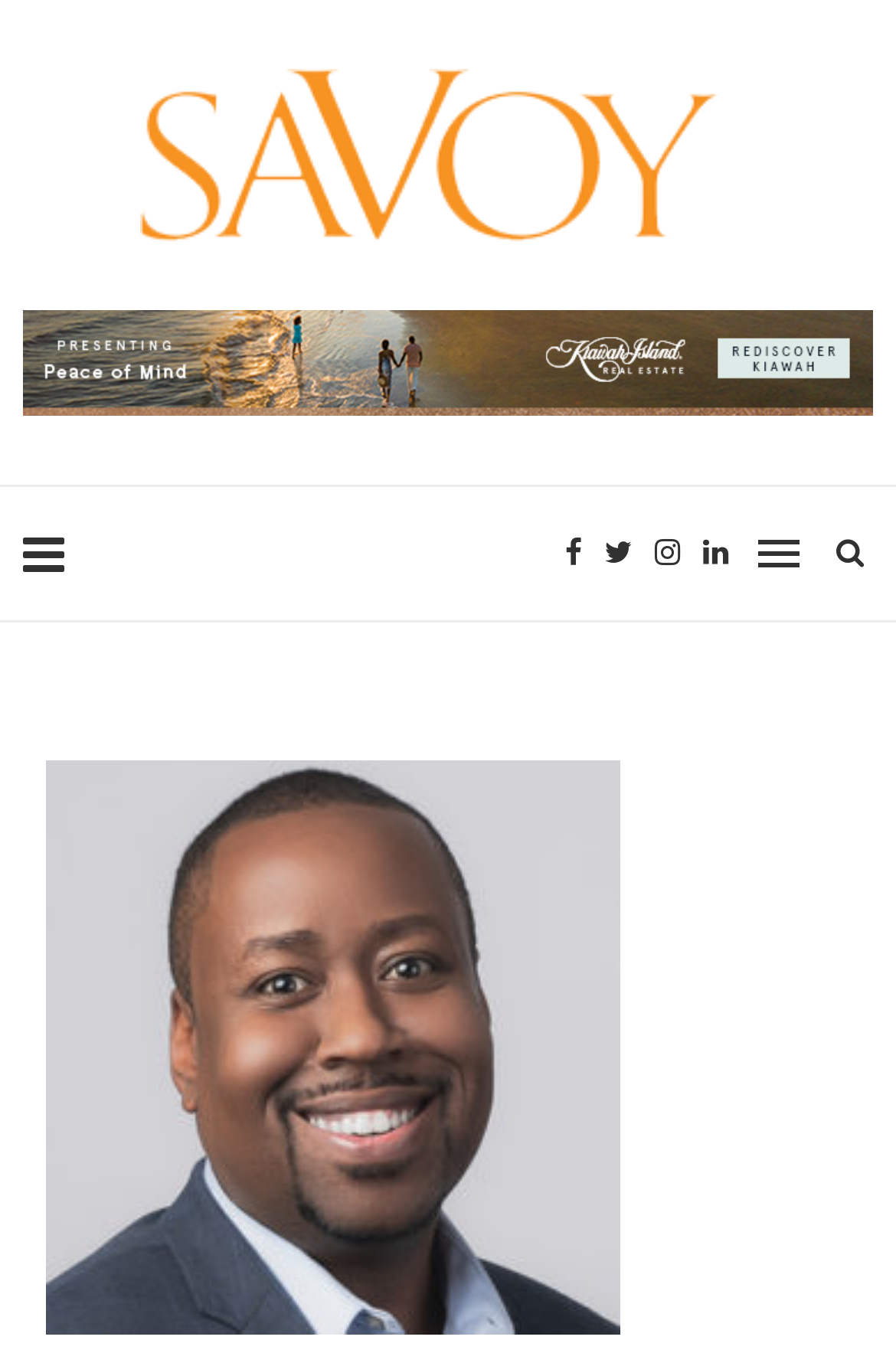What is the name of the law firm?
Respond to the question with a single word or phrase according to the image.

Wiley Rein LLP